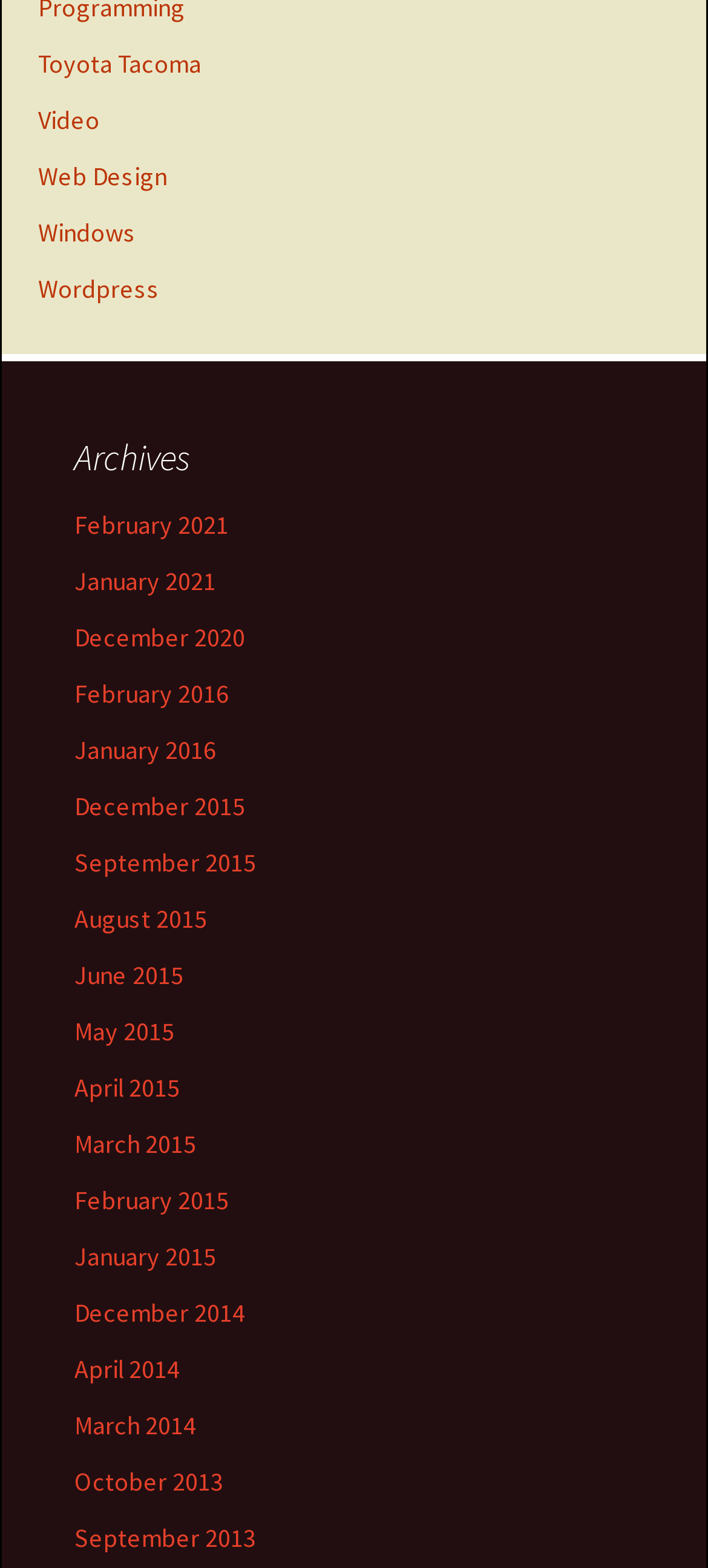Answer briefly with one word or phrase:
What is the category of the links under 'Archives'?

Months and years